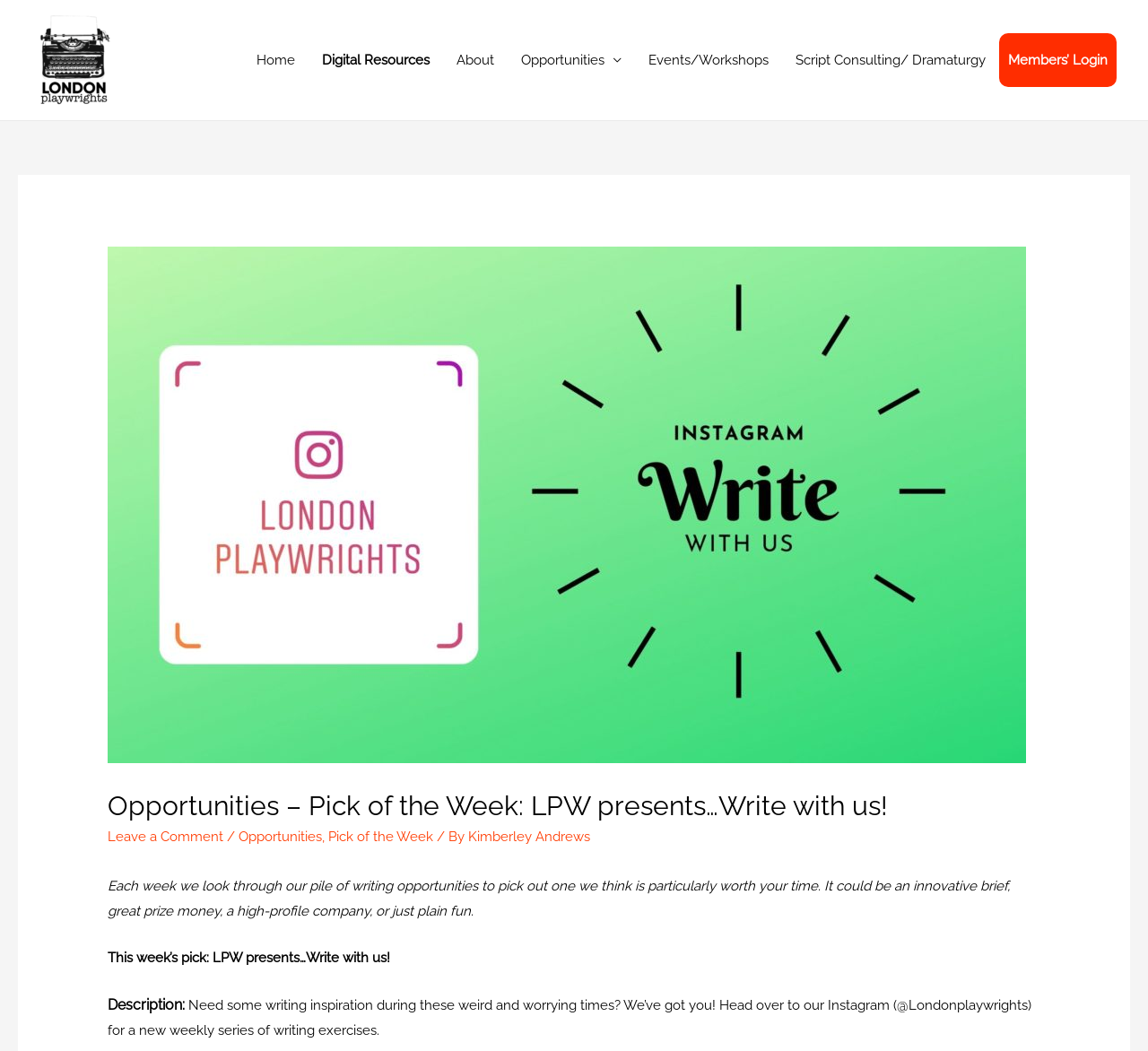Use a single word or phrase to answer the question: 
Who is the author of the article?

Kimberley Andrews